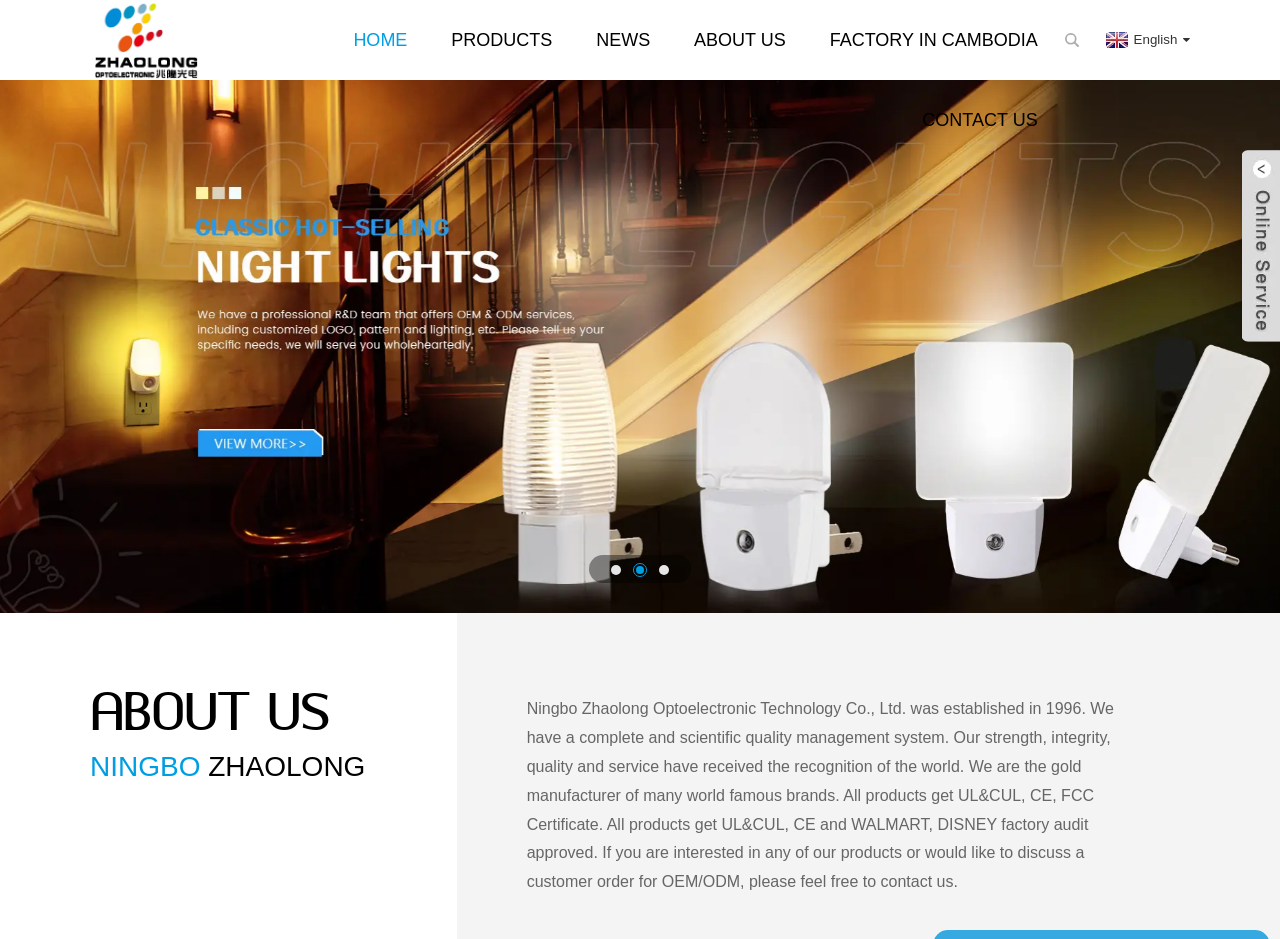What is the company name?
Give a single word or phrase as your answer by examining the image.

Ningbo Zhaolong